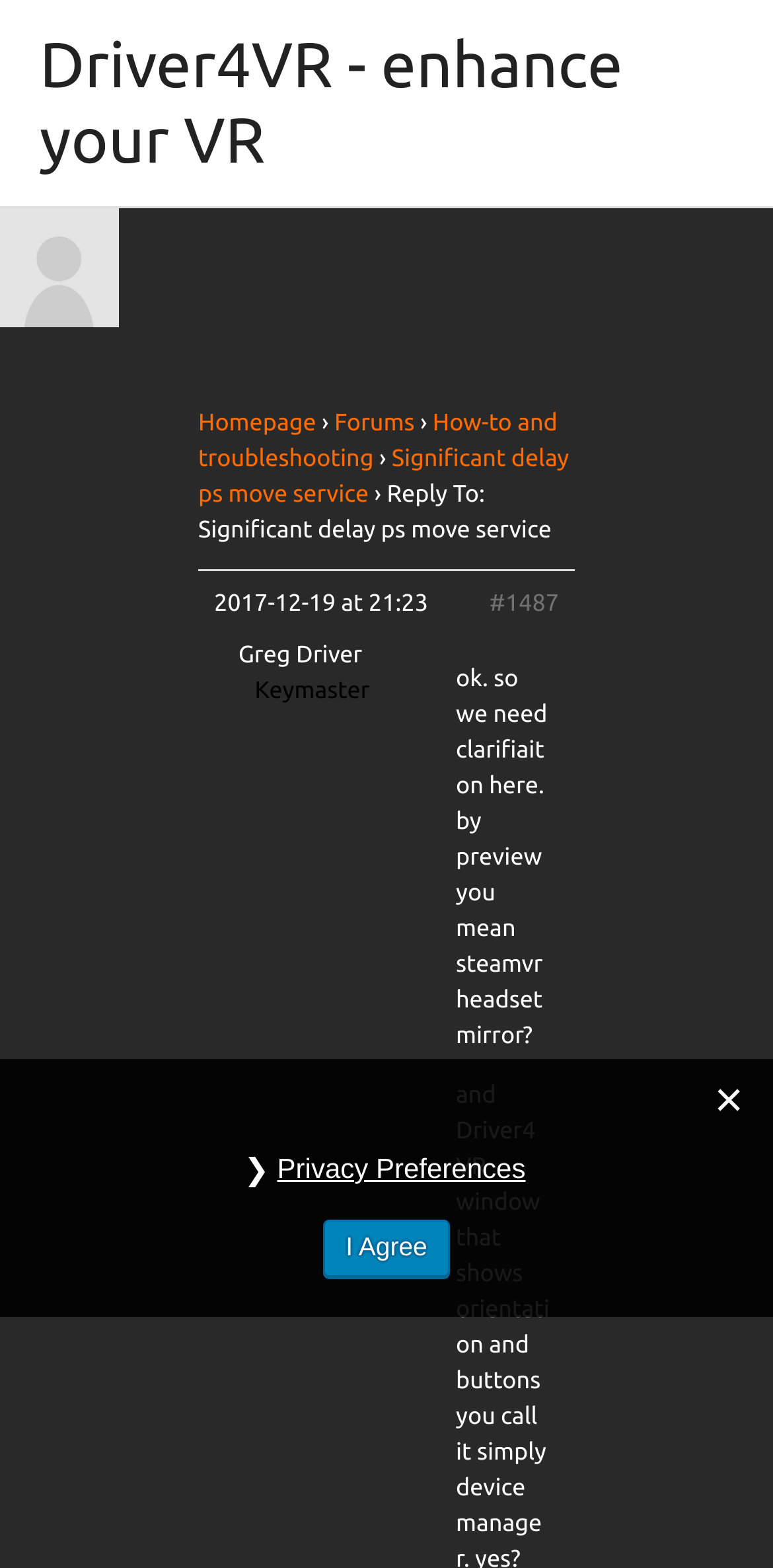Identify the bounding box coordinates of the element that should be clicked to fulfill this task: "view reply to significant delay ps move service". The coordinates should be provided as four float numbers between 0 and 1, i.e., [left, top, right, bottom].

[0.256, 0.307, 0.714, 0.346]